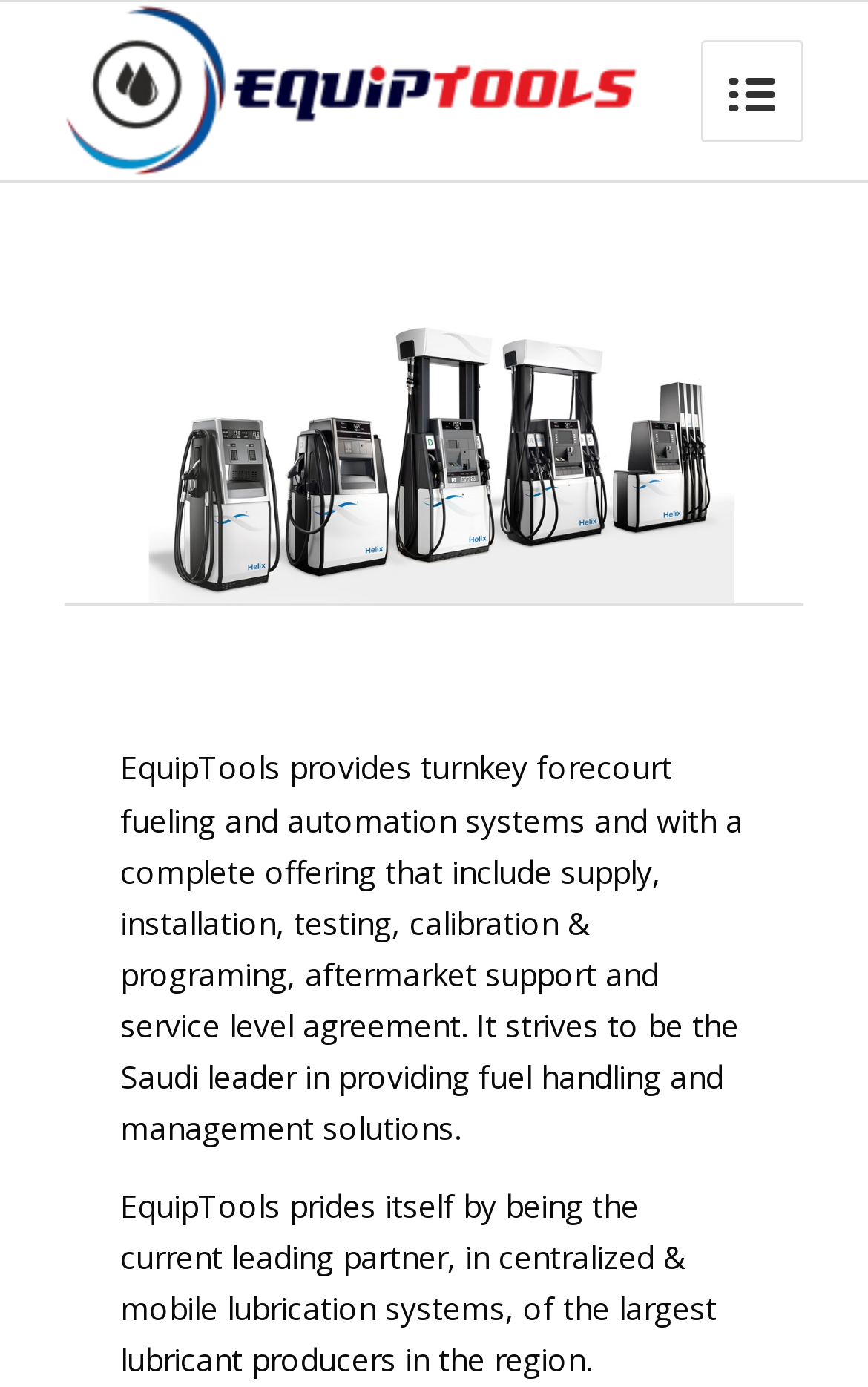Locate the bounding box coordinates of the clickable region to complete the following instruction: "click on the Equiptools logo."

[0.075, 0.002, 0.737, 0.13]